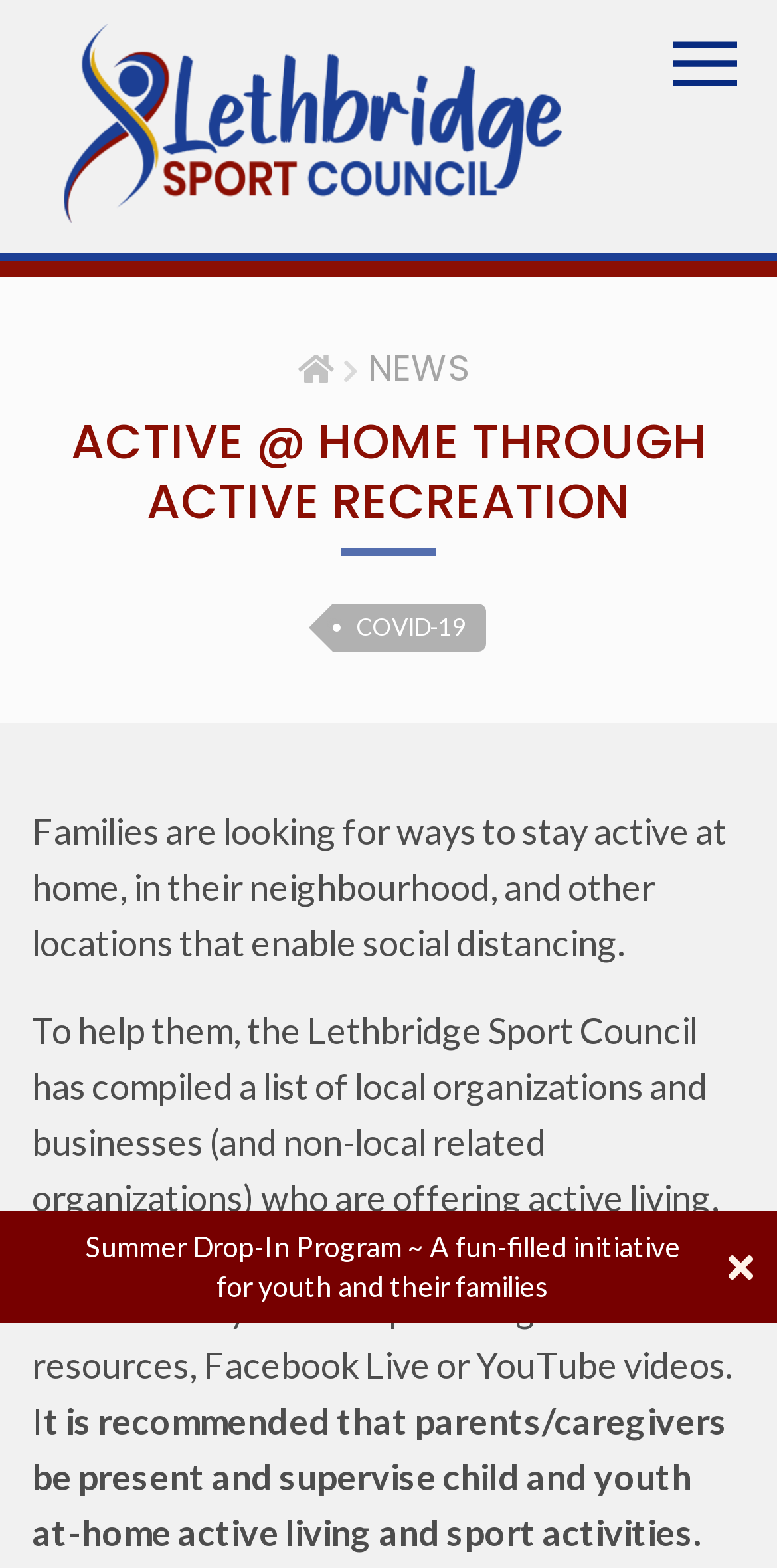Identify the bounding box for the UI element that is described as follows: "COVID-19".

[0.427, 0.385, 0.624, 0.416]